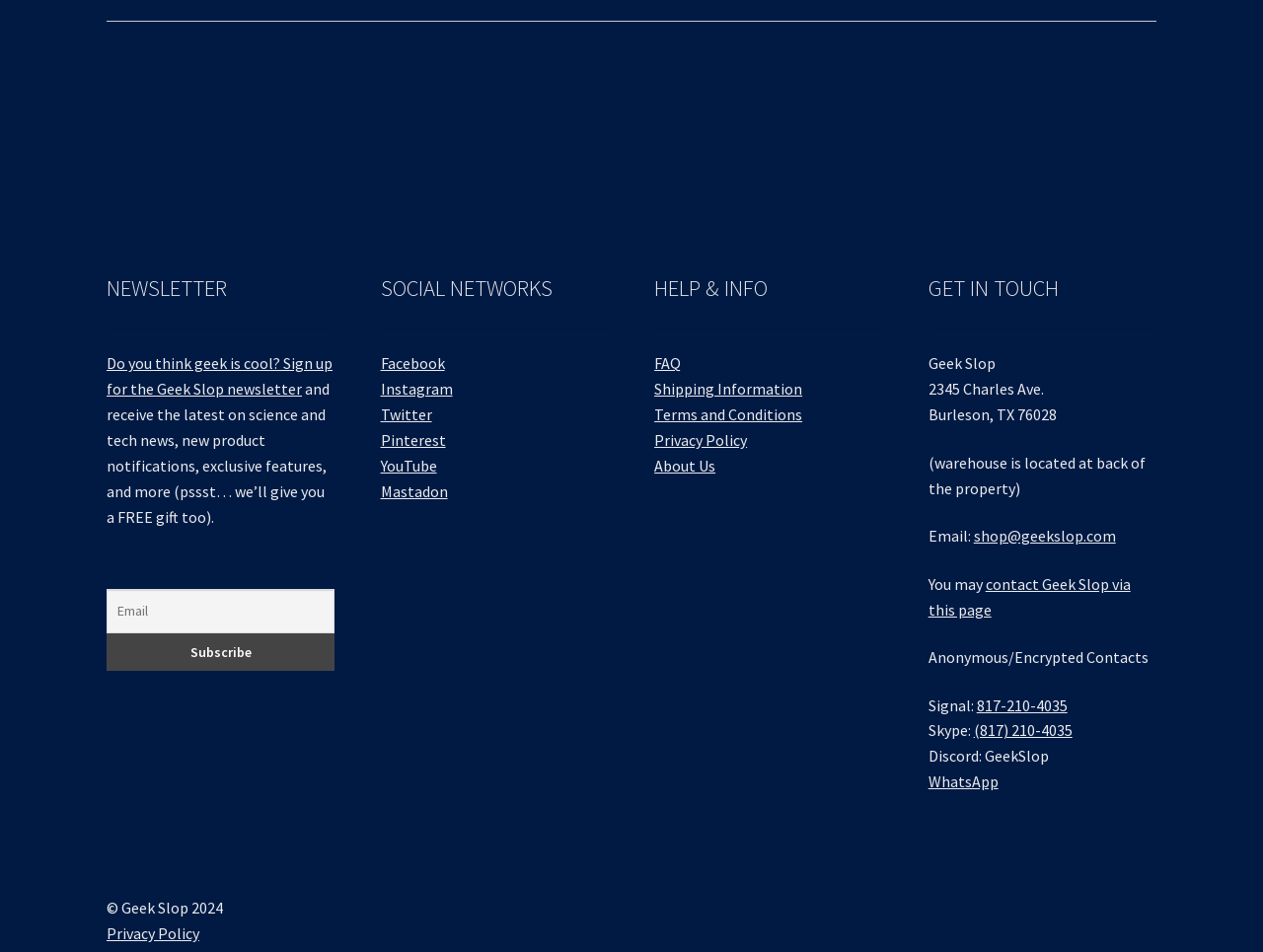What payment methods are accepted?
Look at the screenshot and provide an in-depth answer.

The webpage displays images of various credit cards, including American Express, JCB, Discover, MasterCard, and Visa, as well as PayPal, indicating that these payment methods are accepted.